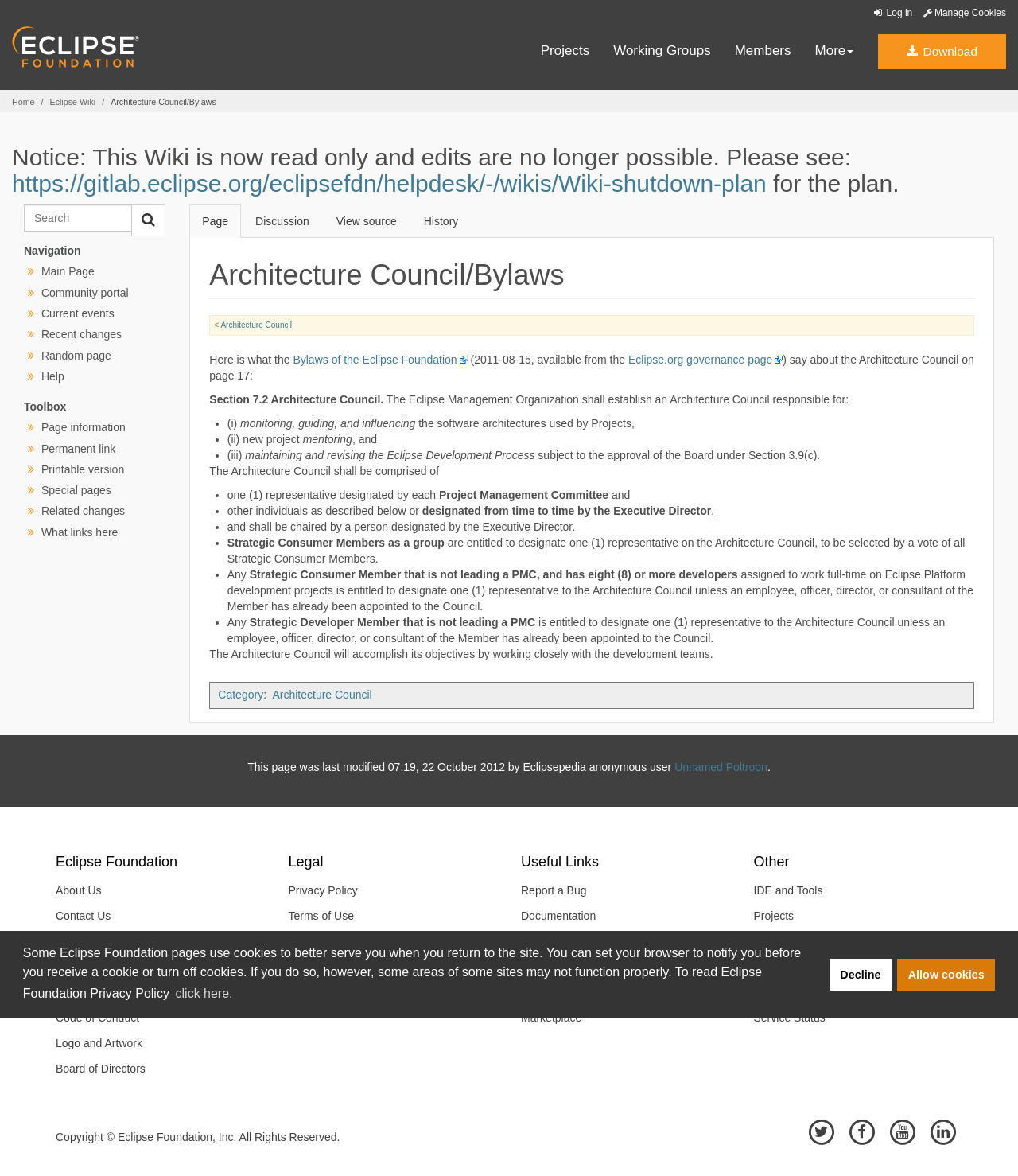Respond to the question with just a single word or phrase: 
What is the approval authority for the Eclipse Development Process?

The Board